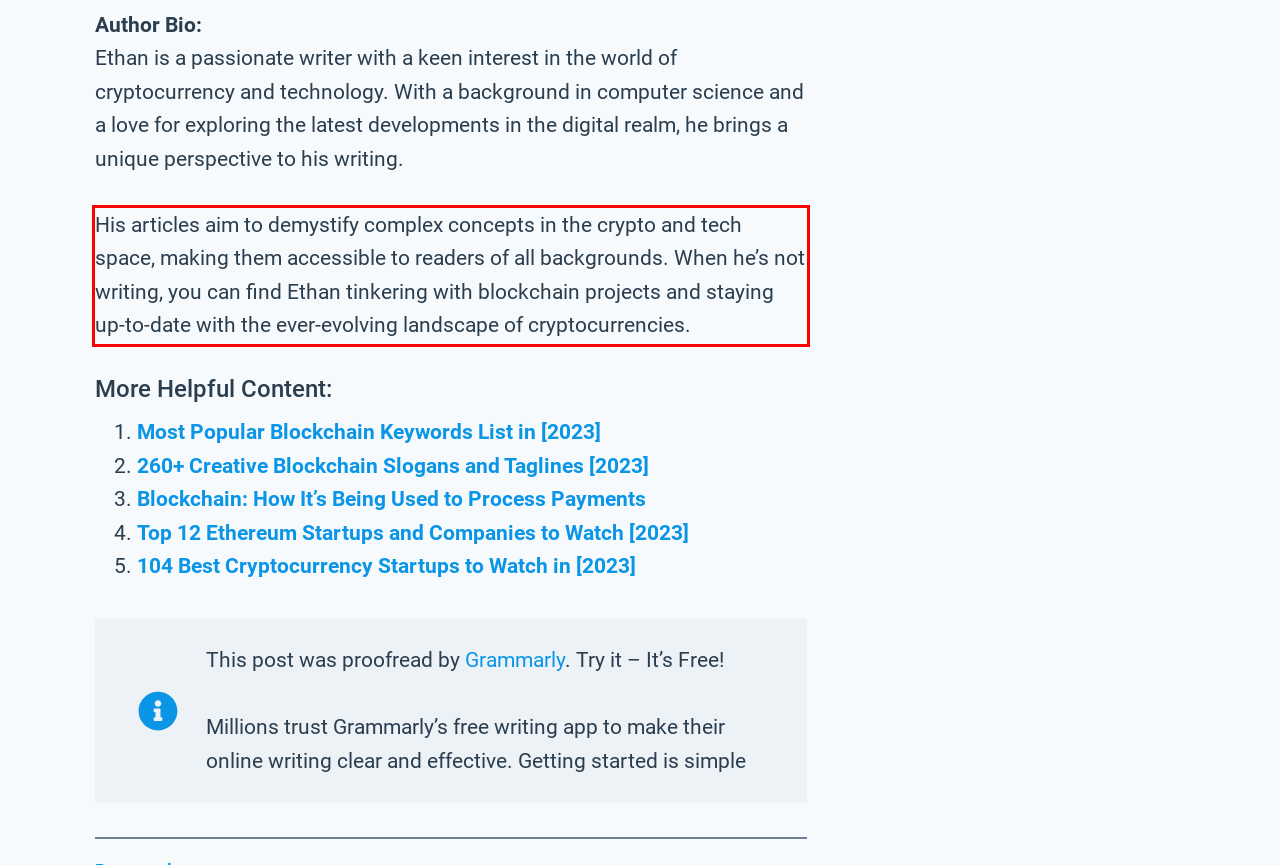You are presented with a screenshot containing a red rectangle. Extract the text found inside this red bounding box.

His articles aim to demystify complex concepts in the crypto and tech space, making them accessible to readers of all backgrounds. When he’s not writing, you can find Ethan tinkering with blockchain projects and staying up-to-date with the ever-evolving landscape of cryptocurrencies.